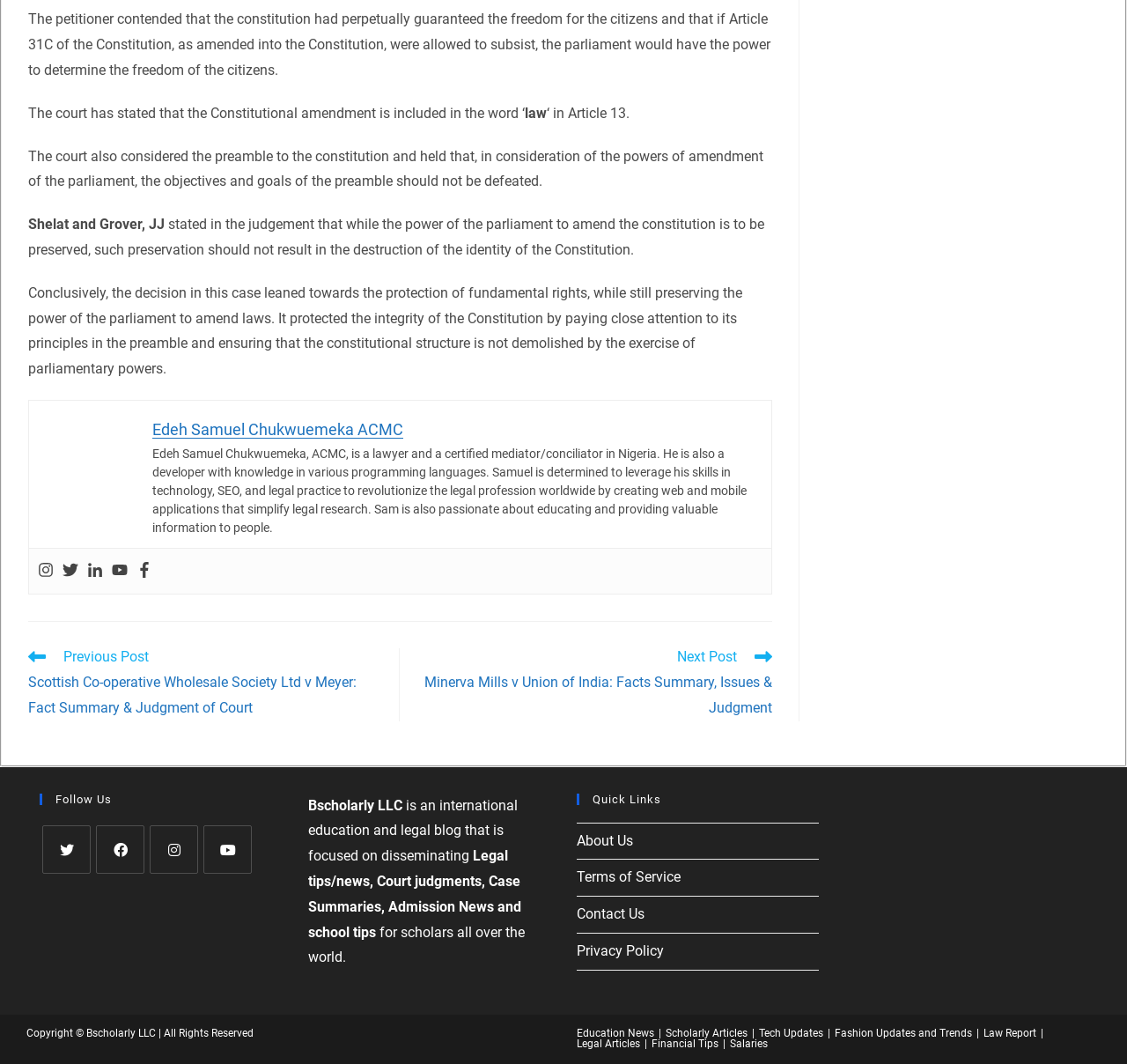Please specify the coordinates of the bounding box for the element that should be clicked to carry out this instruction: "Read more about the article". The coordinates must be four float numbers between 0 and 1, formatted as [left, top, right, bottom].

[0.025, 0.584, 0.685, 0.678]